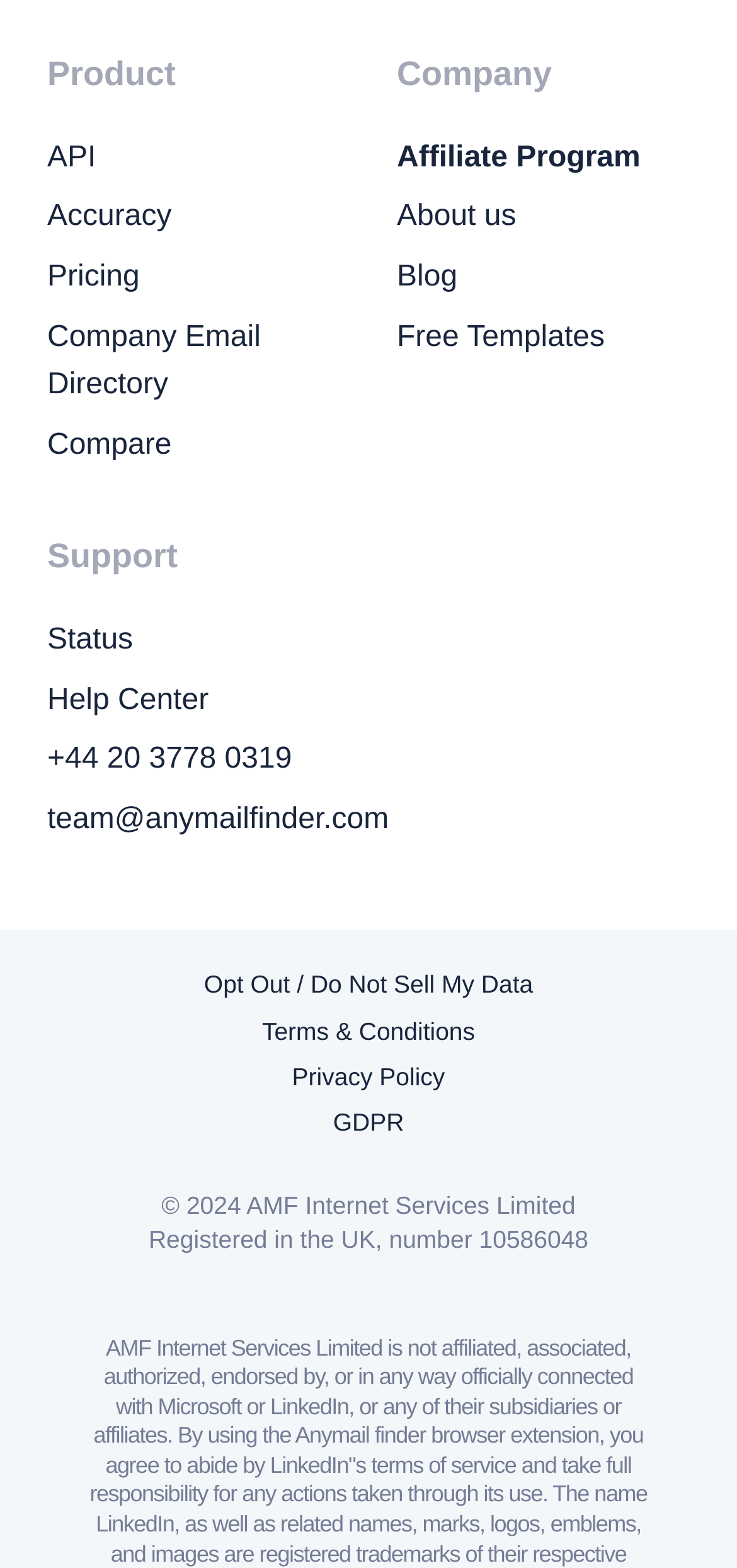Find and indicate the bounding box coordinates of the region you should select to follow the given instruction: "Stop sharing OneDrive or SharePoint files or folders, or change permissions".

None